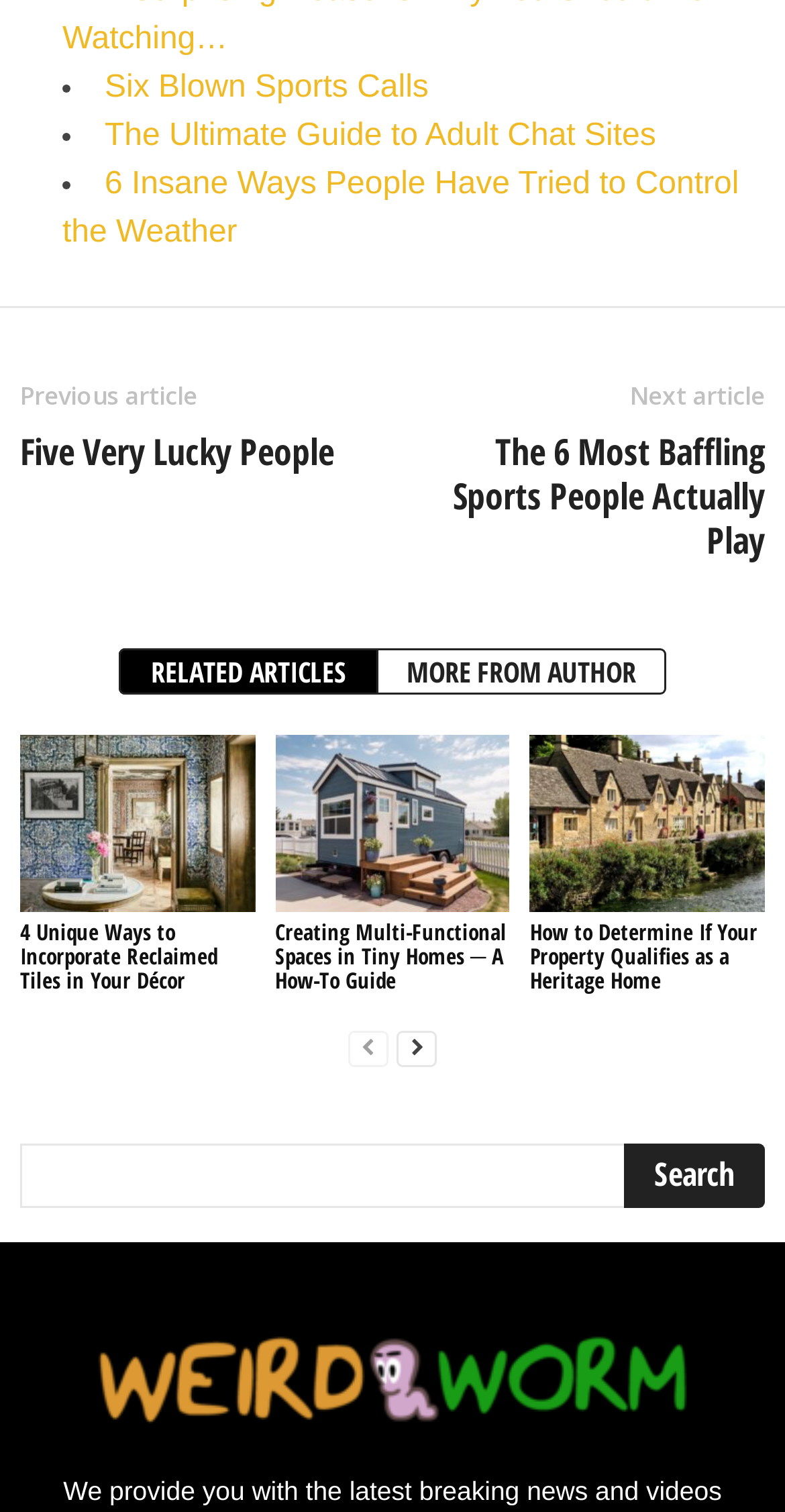Identify the bounding box coordinates for the element that needs to be clicked to fulfill this instruction: "Click on 'Six Blown Sports Calls'". Provide the coordinates in the format of four float numbers between 0 and 1: [left, top, right, bottom].

[0.133, 0.047, 0.546, 0.07]